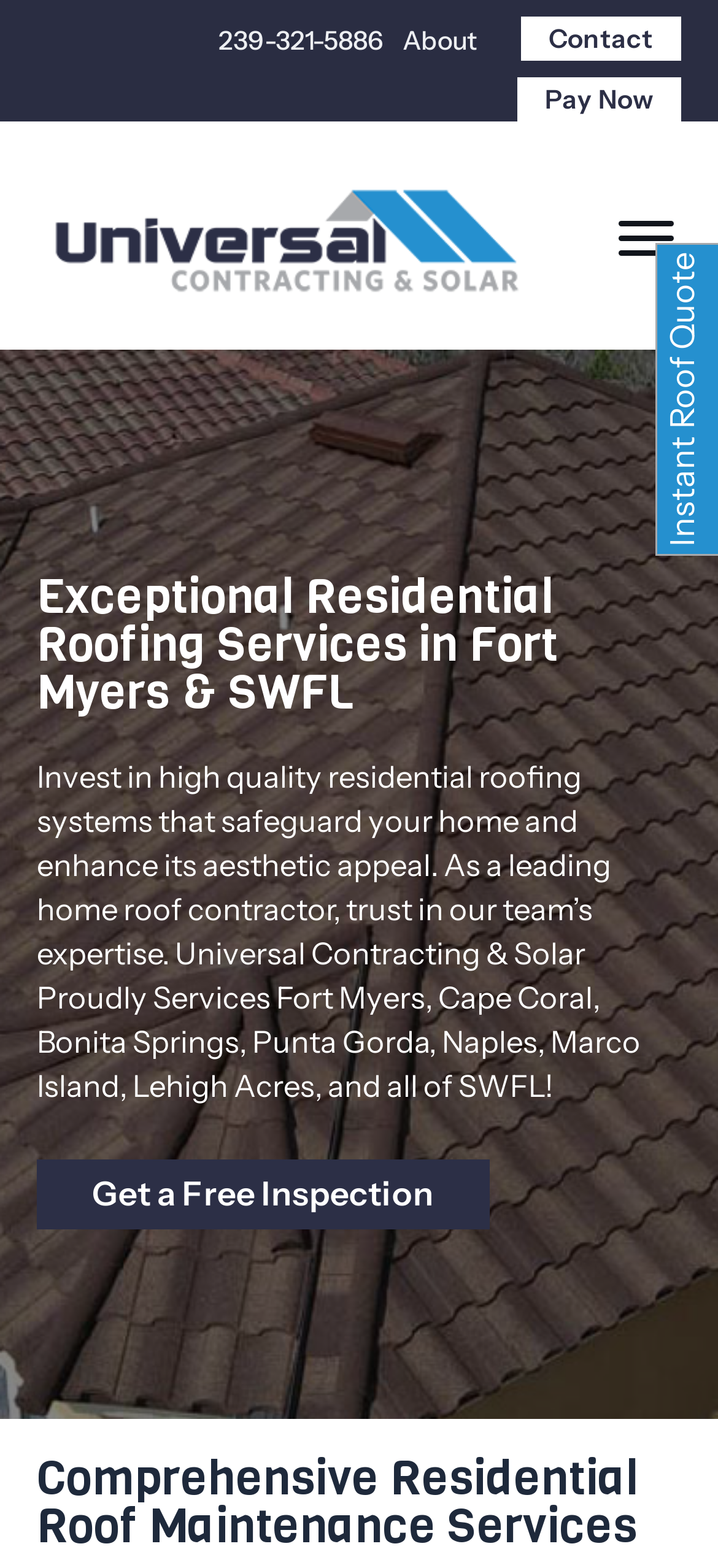Please provide a comprehensive answer to the question based on the screenshot: What is the name of the button in the top-right corner?

I found a button in the top-right corner of the page with the text 'Menu'. This is likely a navigation button that opens a menu with more options.